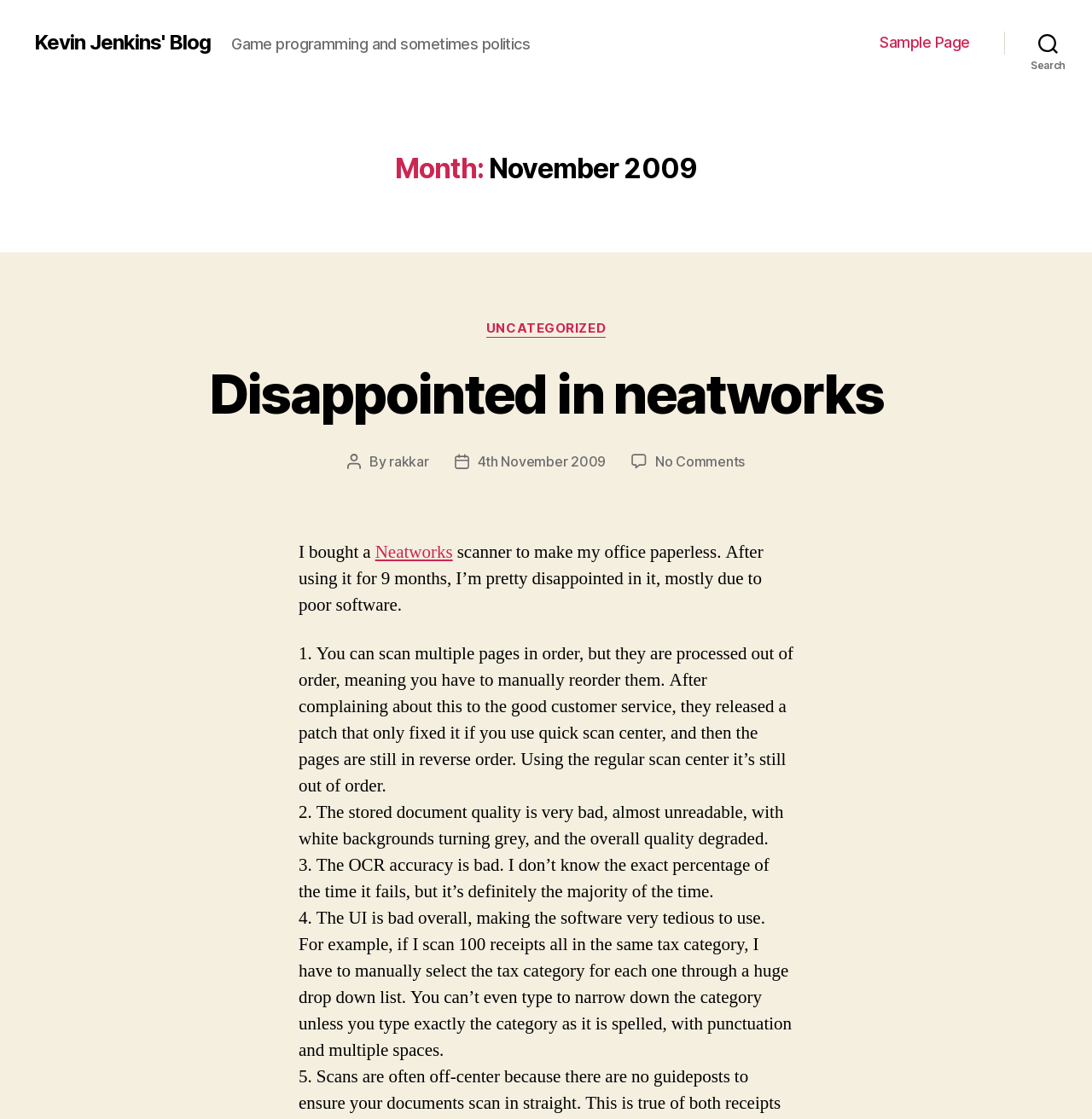Please locate the bounding box coordinates of the element that needs to be clicked to achieve the following instruction: "View Sample Page". The coordinates should be four float numbers between 0 and 1, i.e., [left, top, right, bottom].

[0.806, 0.03, 0.888, 0.046]